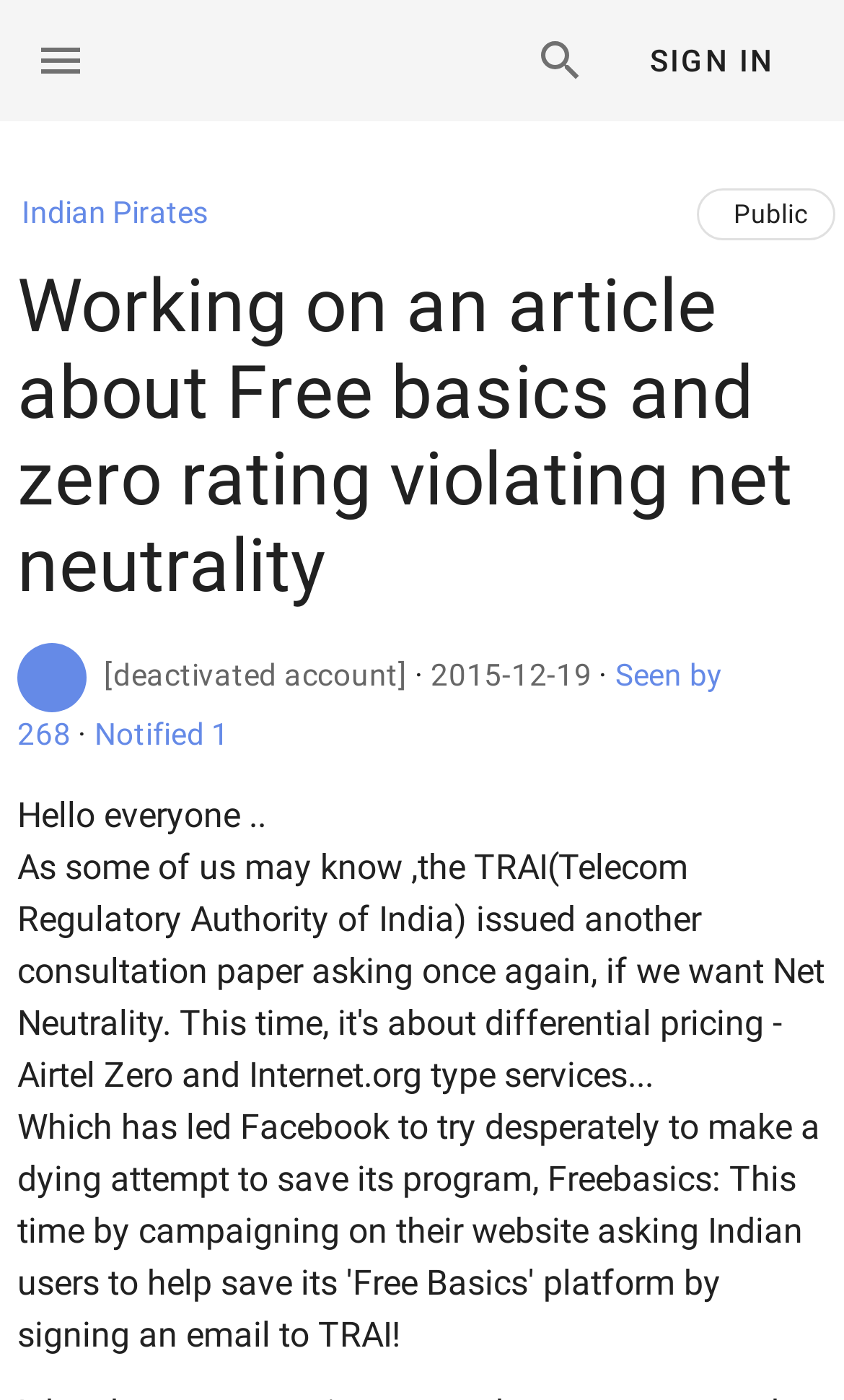Please identify the bounding box coordinates of the area I need to click to accomplish the following instruction: "Check the post details".

[0.021, 0.568, 0.315, 0.597]